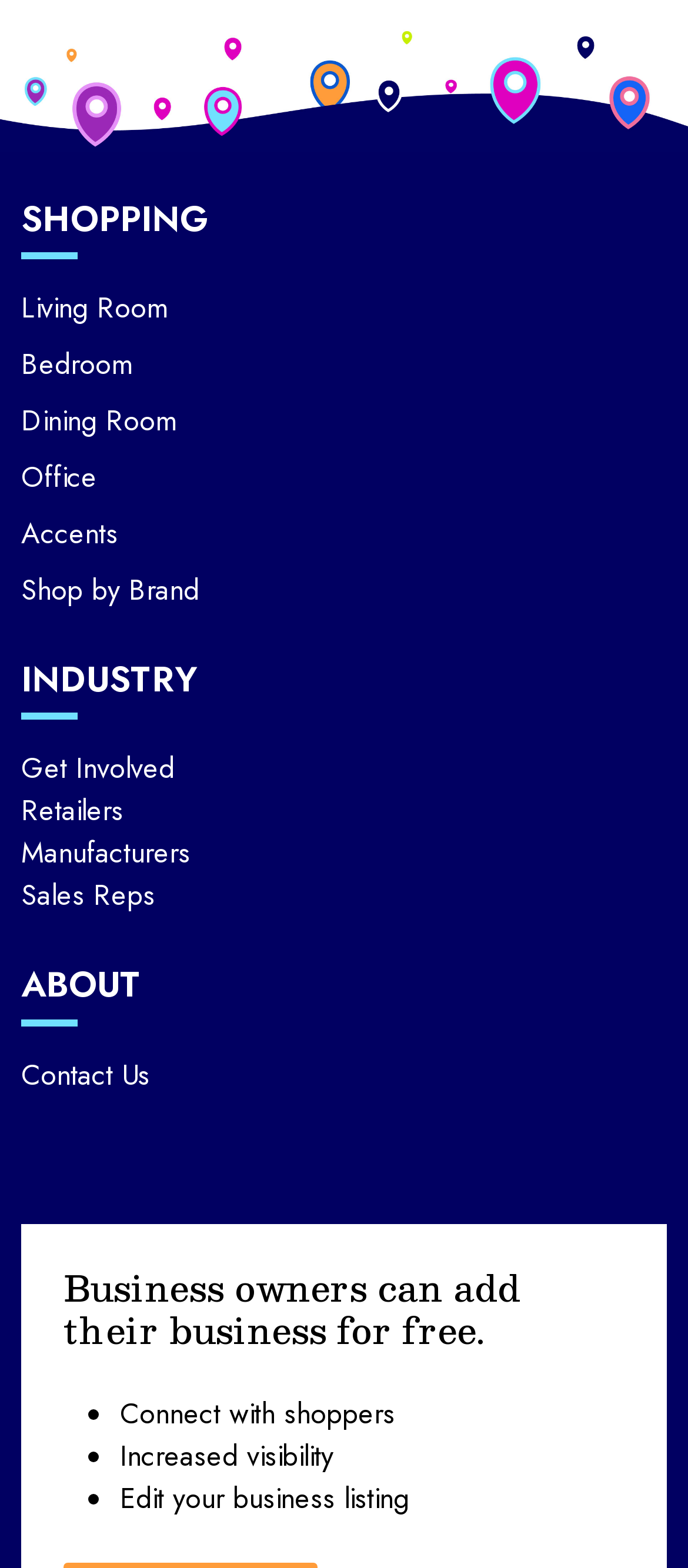Please identify the bounding box coordinates of the element on the webpage that should be clicked to follow this instruction: "Learn about the industry". The bounding box coordinates should be given as four float numbers between 0 and 1, formatted as [left, top, right, bottom].

[0.031, 0.417, 0.285, 0.45]